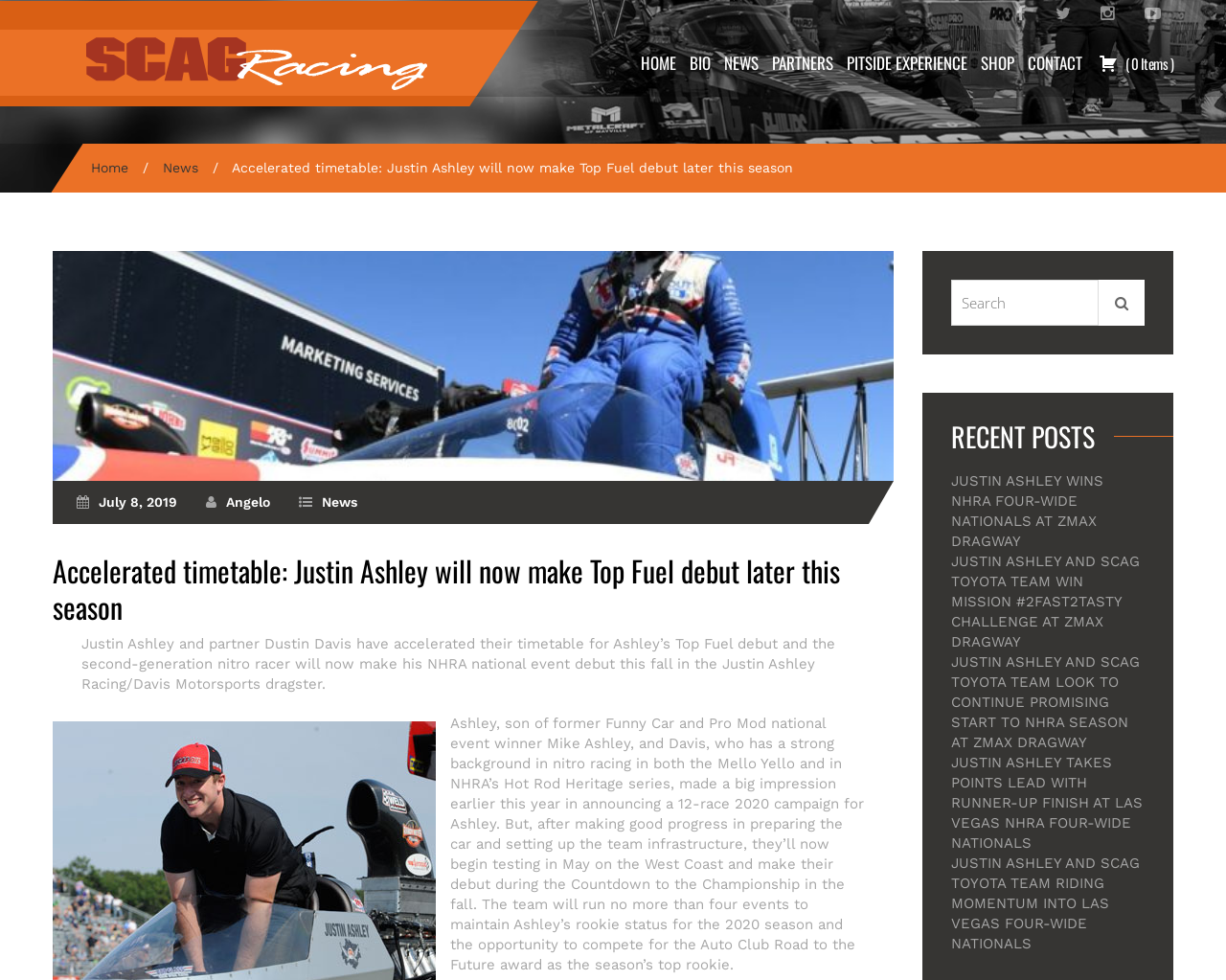Determine the coordinates of the bounding box that should be clicked to complete the instruction: "Search for something". The coordinates should be represented by four float numbers between 0 and 1: [left, top, right, bottom].

[0.775, 0.285, 0.896, 0.332]